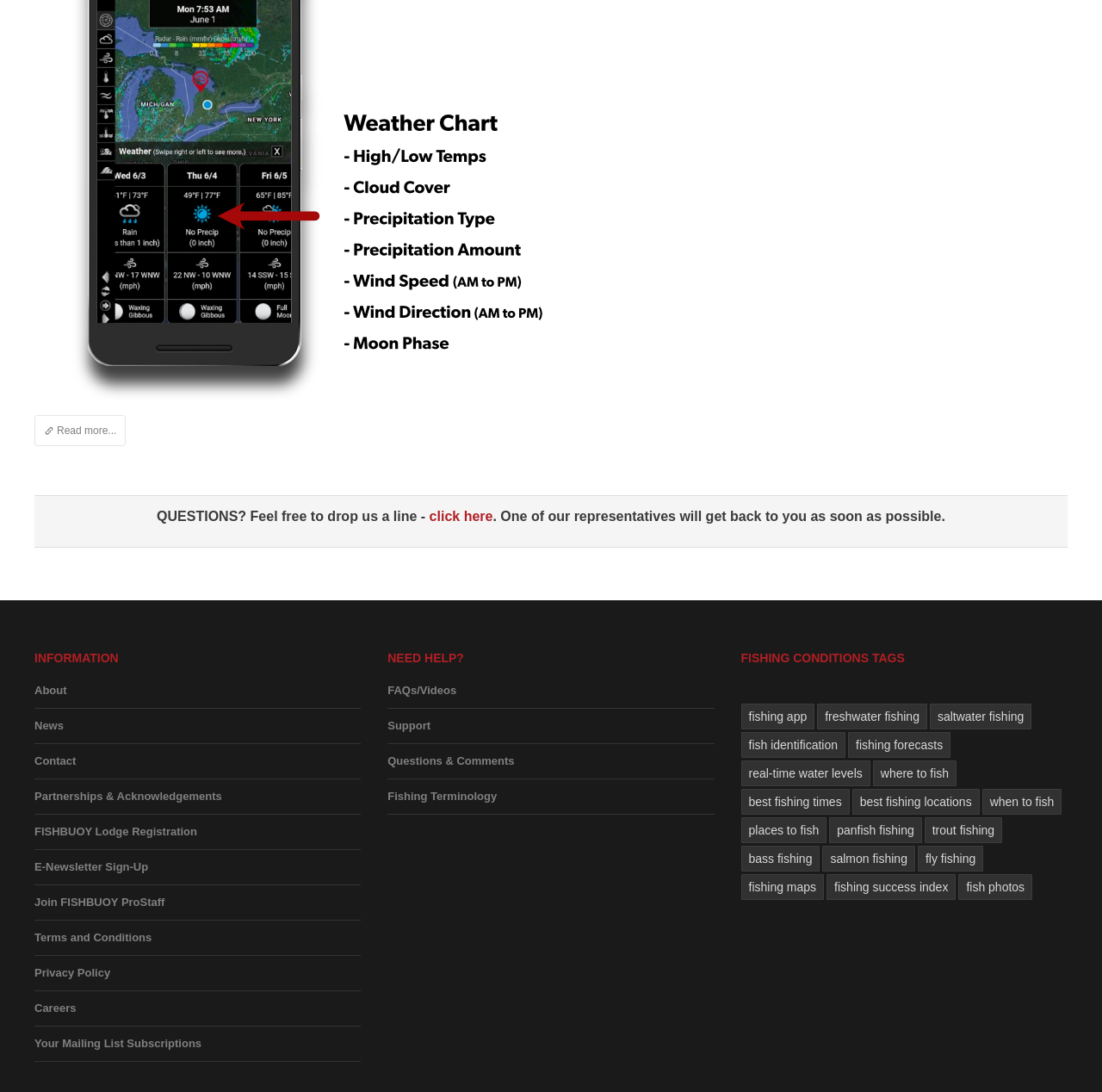Could you find the bounding box coordinates of the clickable area to complete this instruction: "Click 'Read more...' to learn more"?

[0.031, 0.38, 0.114, 0.409]